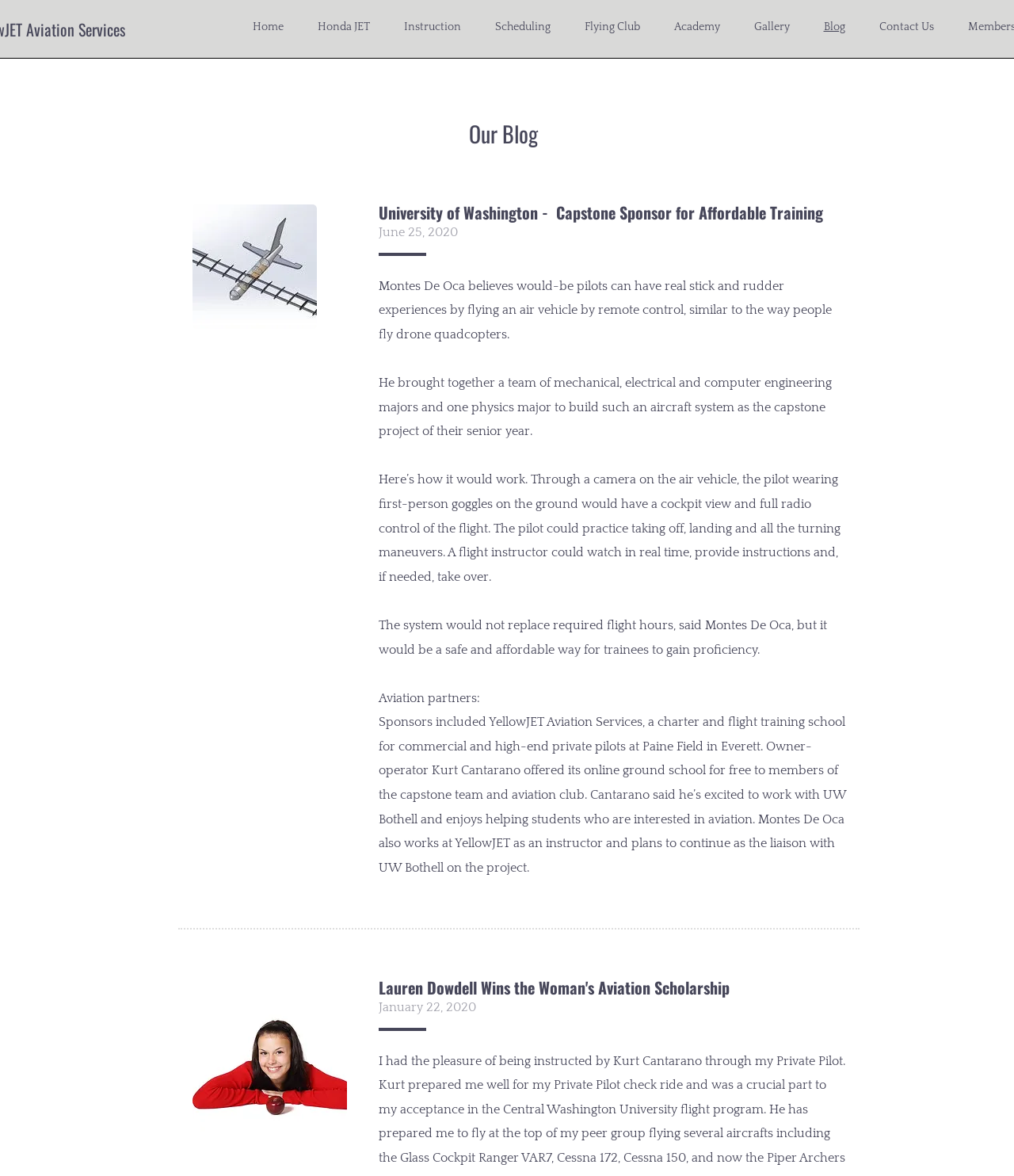Provide the bounding box for the UI element matching this description: "parent_node: About".

None